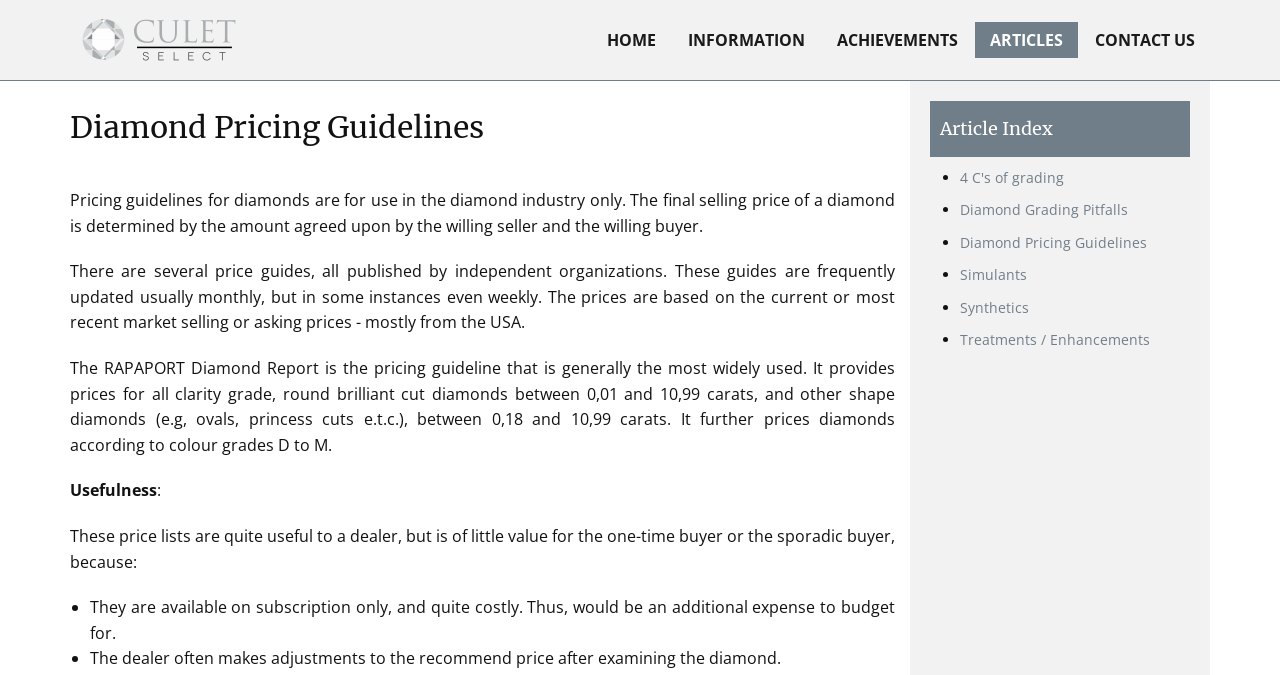Please identify the bounding box coordinates of the element's region that needs to be clicked to fulfill the following instruction: "read about 4 C's of grading". The bounding box coordinates should consist of four float numbers between 0 and 1, i.e., [left, top, right, bottom].

[0.75, 0.249, 0.831, 0.277]